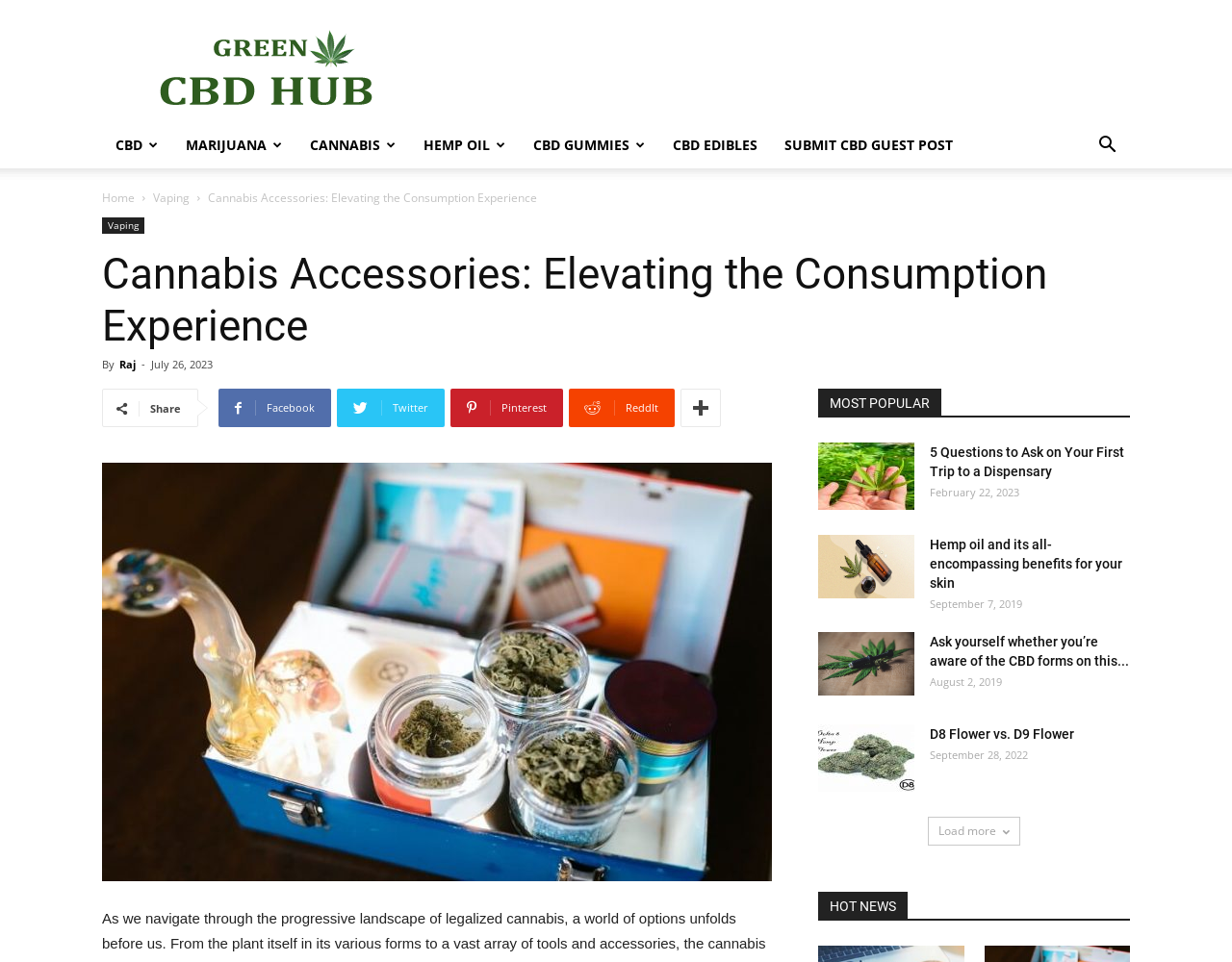Select the bounding box coordinates of the element I need to click to carry out the following instruction: "Read the article about Hemp oil and its benefits for your skin".

[0.664, 0.556, 0.742, 0.622]